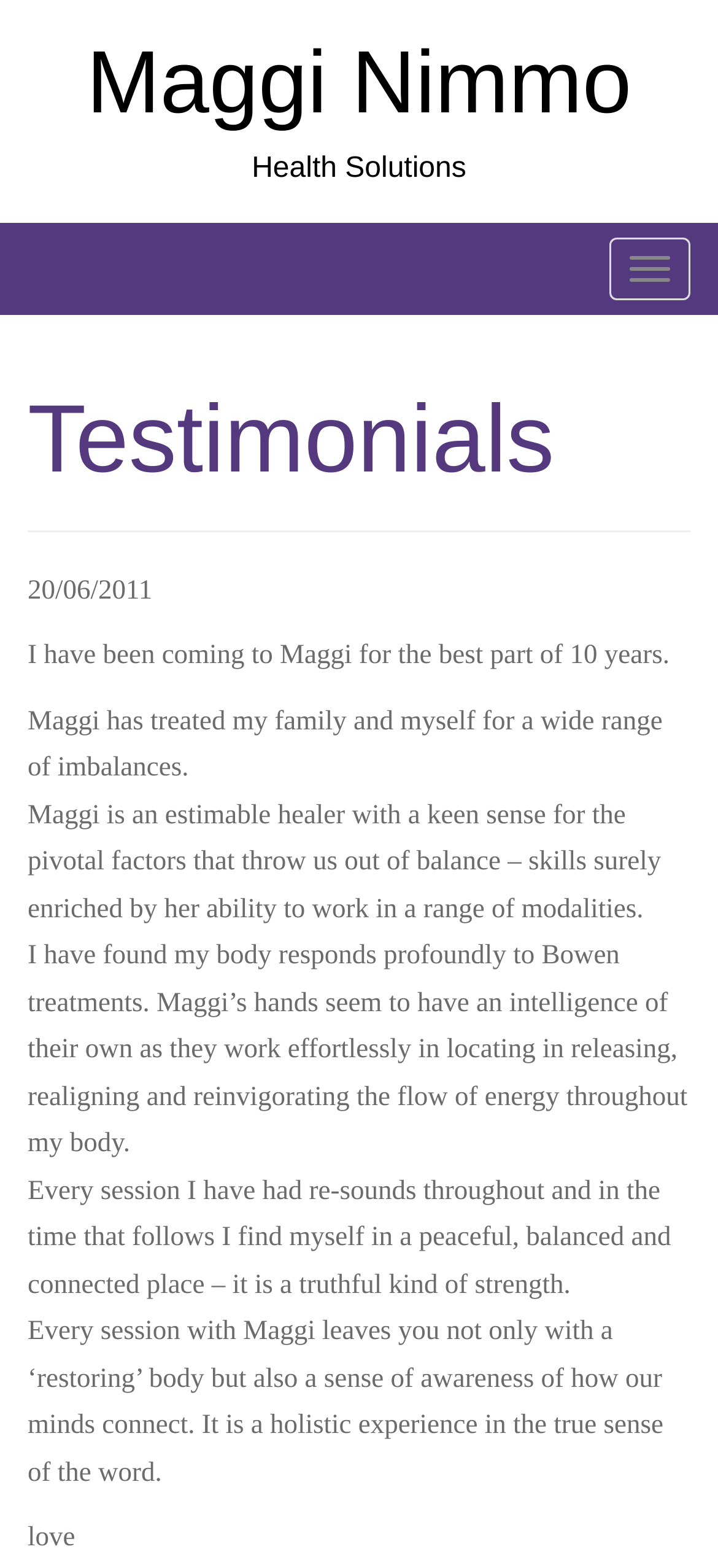Ascertain the bounding box coordinates for the UI element detailed here: "Maggi Nimmo". The coordinates should be provided as [left, top, right, bottom] with each value being a float between 0 and 1.

[0.12, 0.022, 0.88, 0.085]